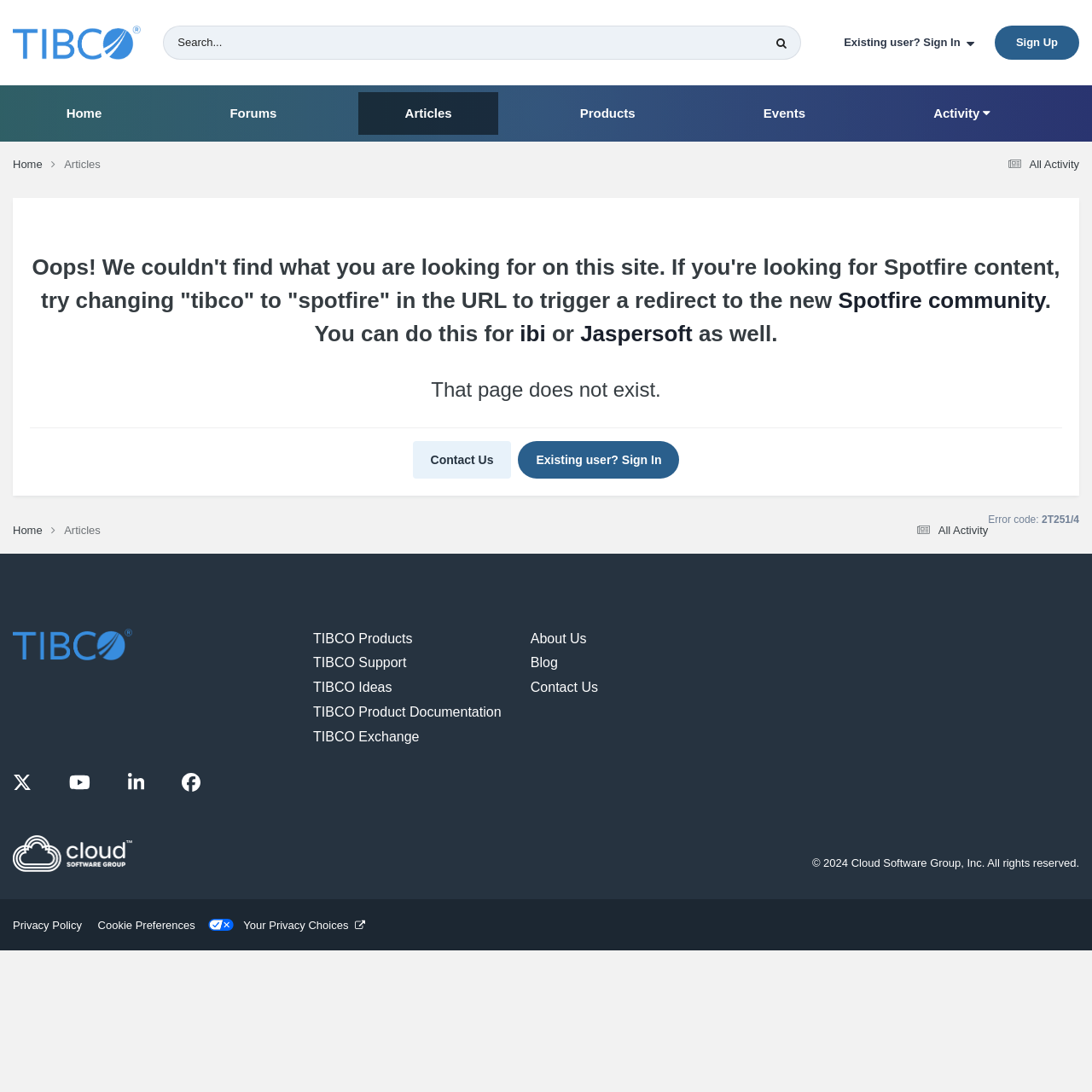Kindly determine the bounding box coordinates of the area that needs to be clicked to fulfill this instruction: "Search for something".

[0.15, 0.024, 0.618, 0.054]